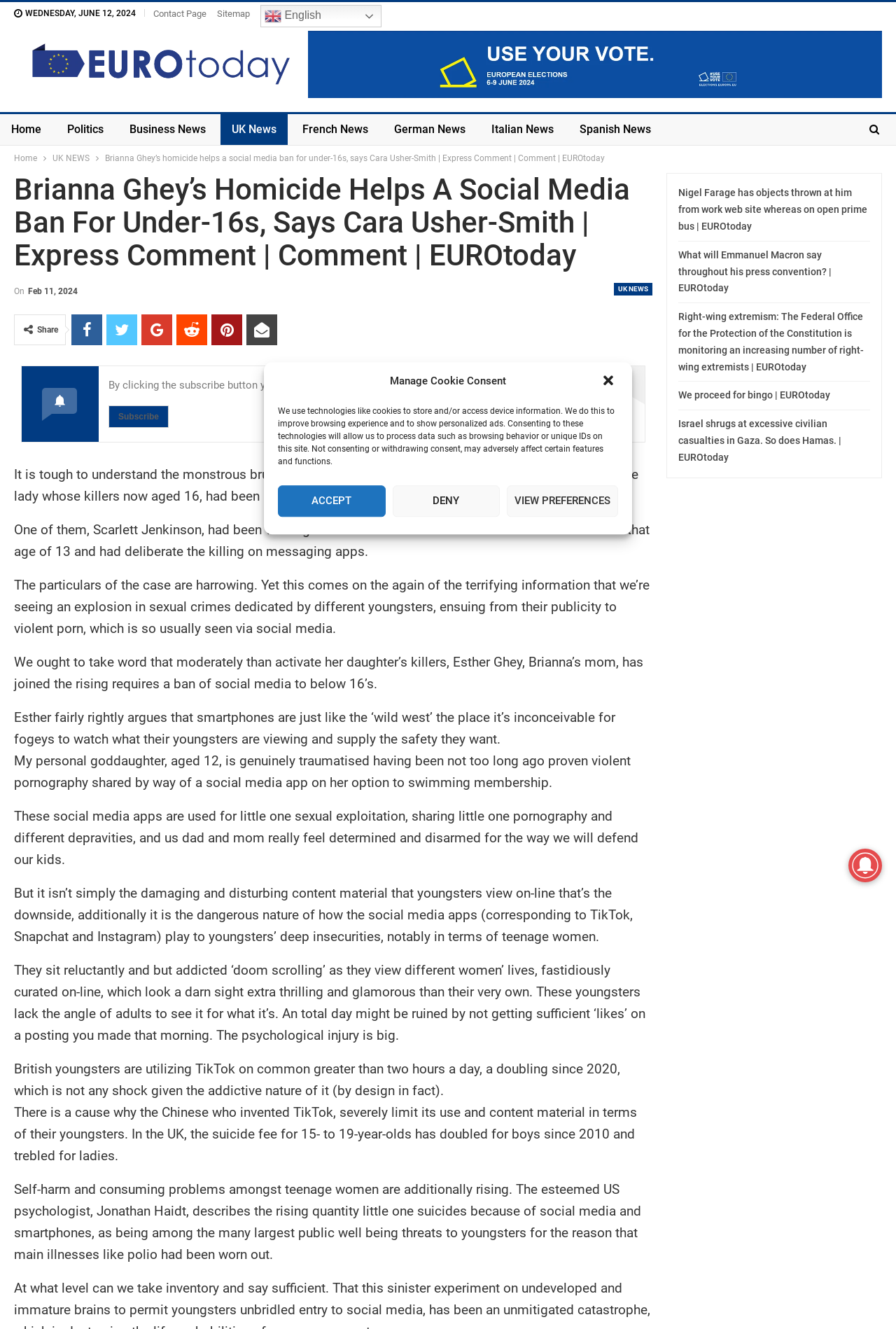Indicate the bounding box coordinates of the element that must be clicked to execute the instruction: "Click the 'Nigel Farage has objects thrown at him from work web site whereas on open prime bus | EUROtoday' link". The coordinates should be given as four float numbers between 0 and 1, i.e., [left, top, right, bottom].

[0.757, 0.141, 0.968, 0.174]